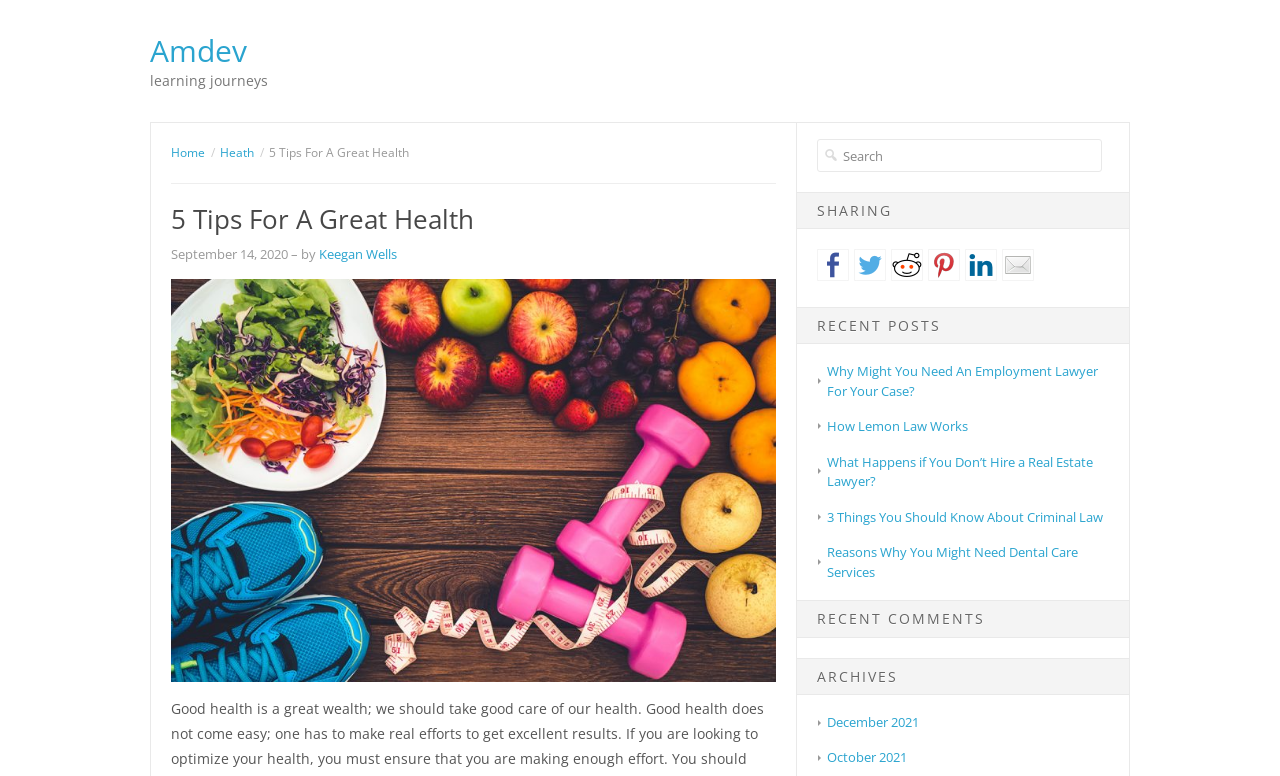What is the title of the current article?
Provide a concise answer using a single word or phrase based on the image.

5 Tips For A Great Health